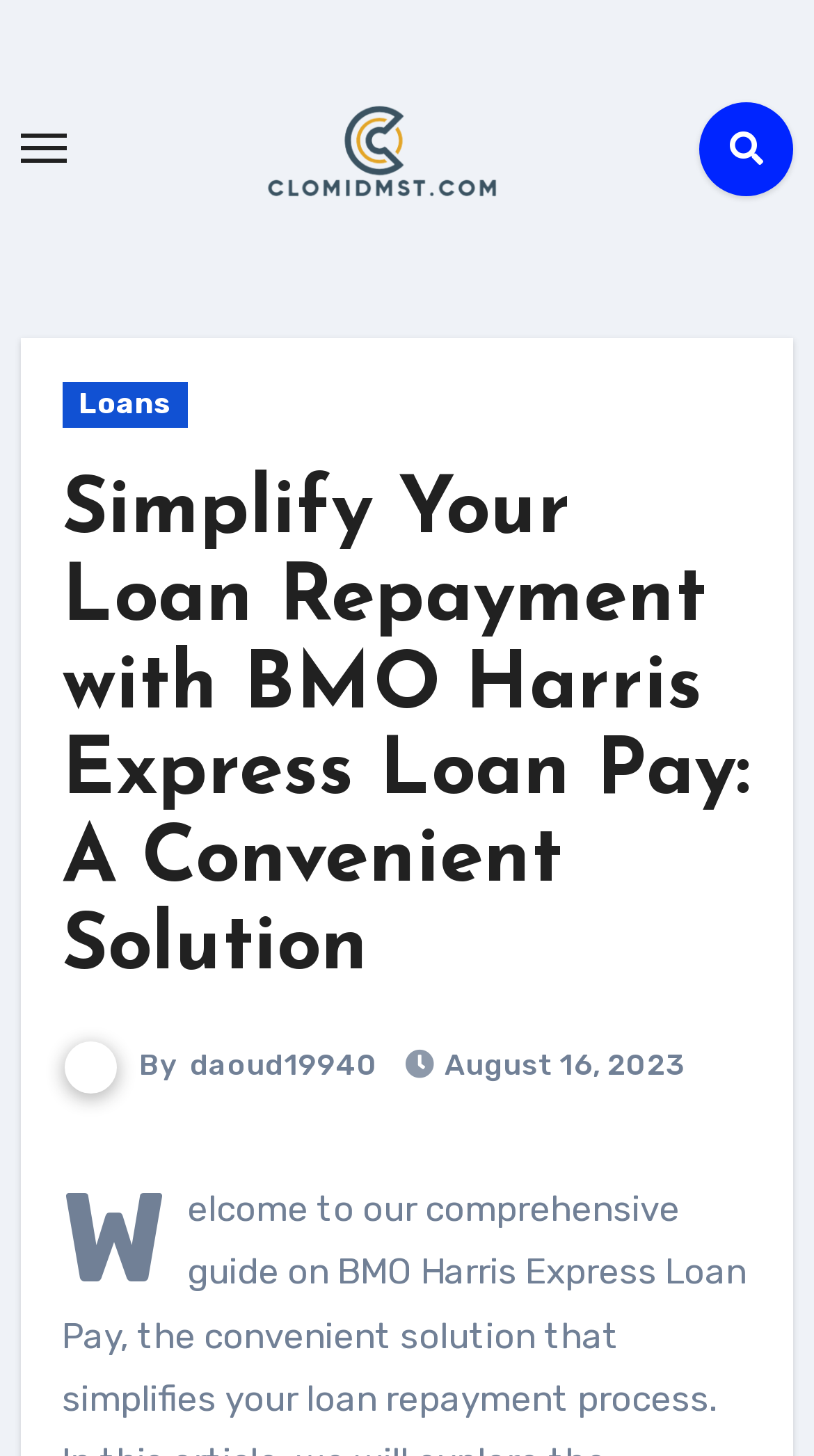Give a detailed overview of the webpage's appearance and contents.

The webpage is about BMO Harris Express Loan Pay, a convenient solution for loan repayment. At the top left corner, there is a button to toggle navigation. To the right of the button, there are two links, one with no text and another with a font awesome icon. Below these links, there is a main heading that repeats the title of the webpage.

Under the main heading, there is a navigation menu with a link to "Loans". On the right side of the page, there is a section with a link to the webpage title again, followed by a text "By" and a link to the author "daoud19940". Next to the author's link, there is a link to the date "August 16, 2023", which is also marked as a time element.

There are no images on the page. The overall content is organized in a hierarchical structure, with clear headings and concise text.